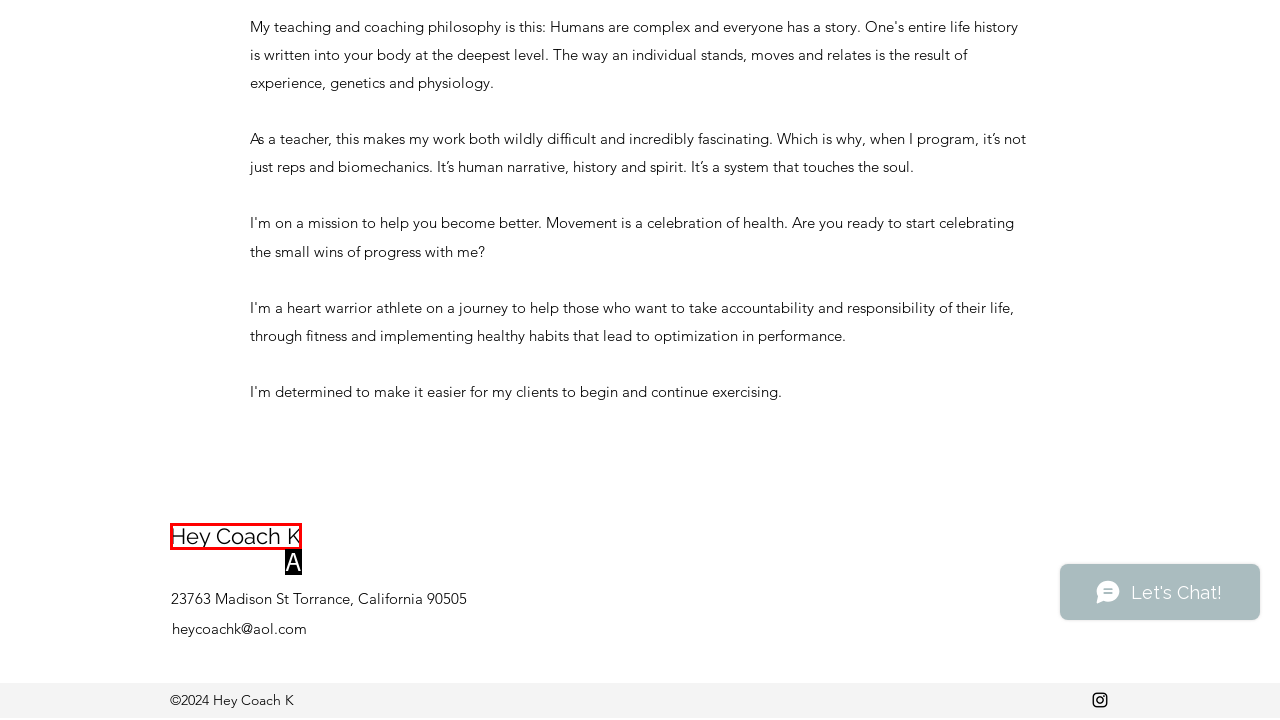From the options shown, which one fits the description: Hey Coach K? Respond with the appropriate letter.

A